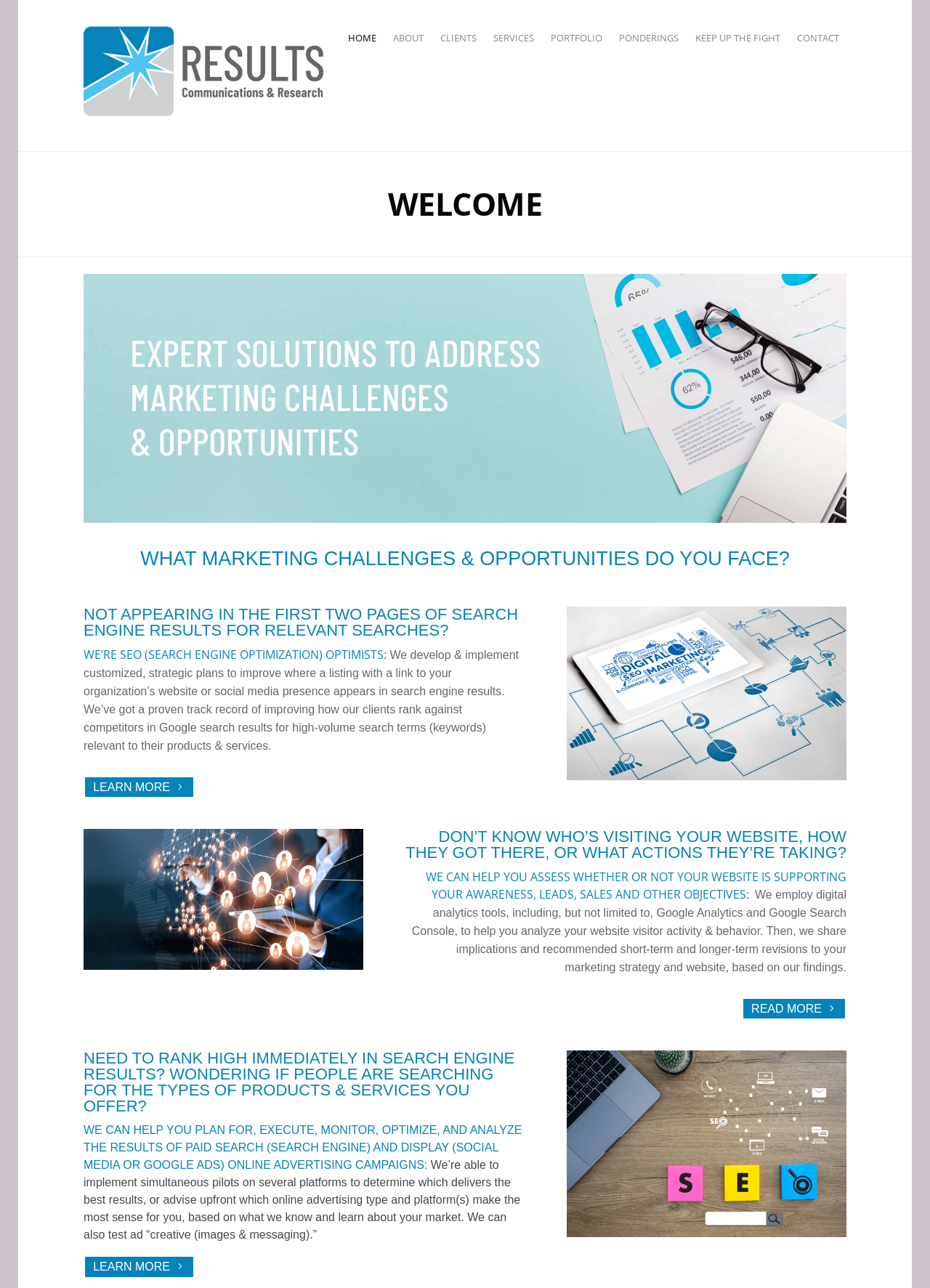Can you find the bounding box coordinates of the area I should click to execute the following instruction: "Click the 'LEARN MORE' button"?

[0.09, 0.603, 0.209, 0.62]